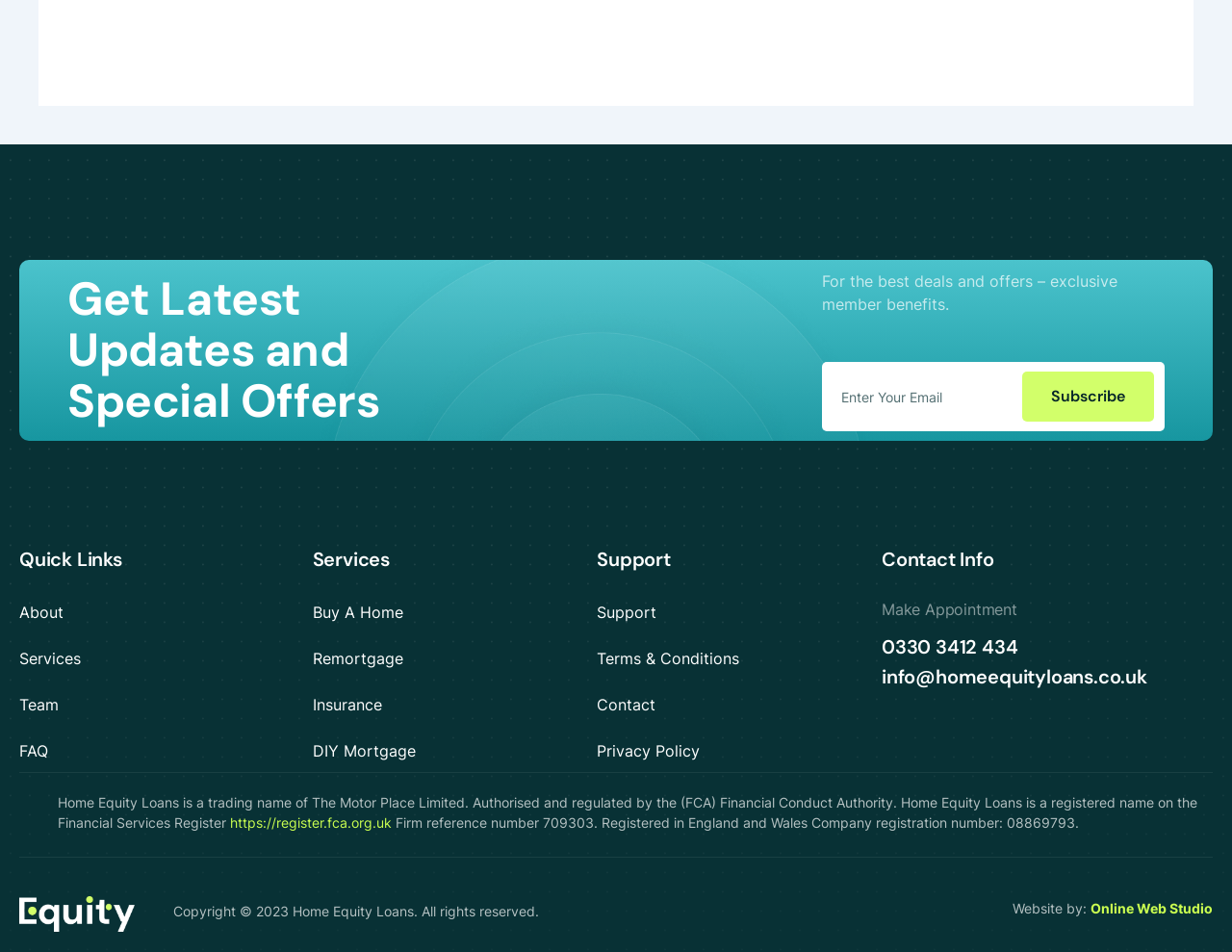Could you indicate the bounding box coordinates of the region to click in order to complete this instruction: "Contact support".

[0.485, 0.631, 0.7, 0.656]